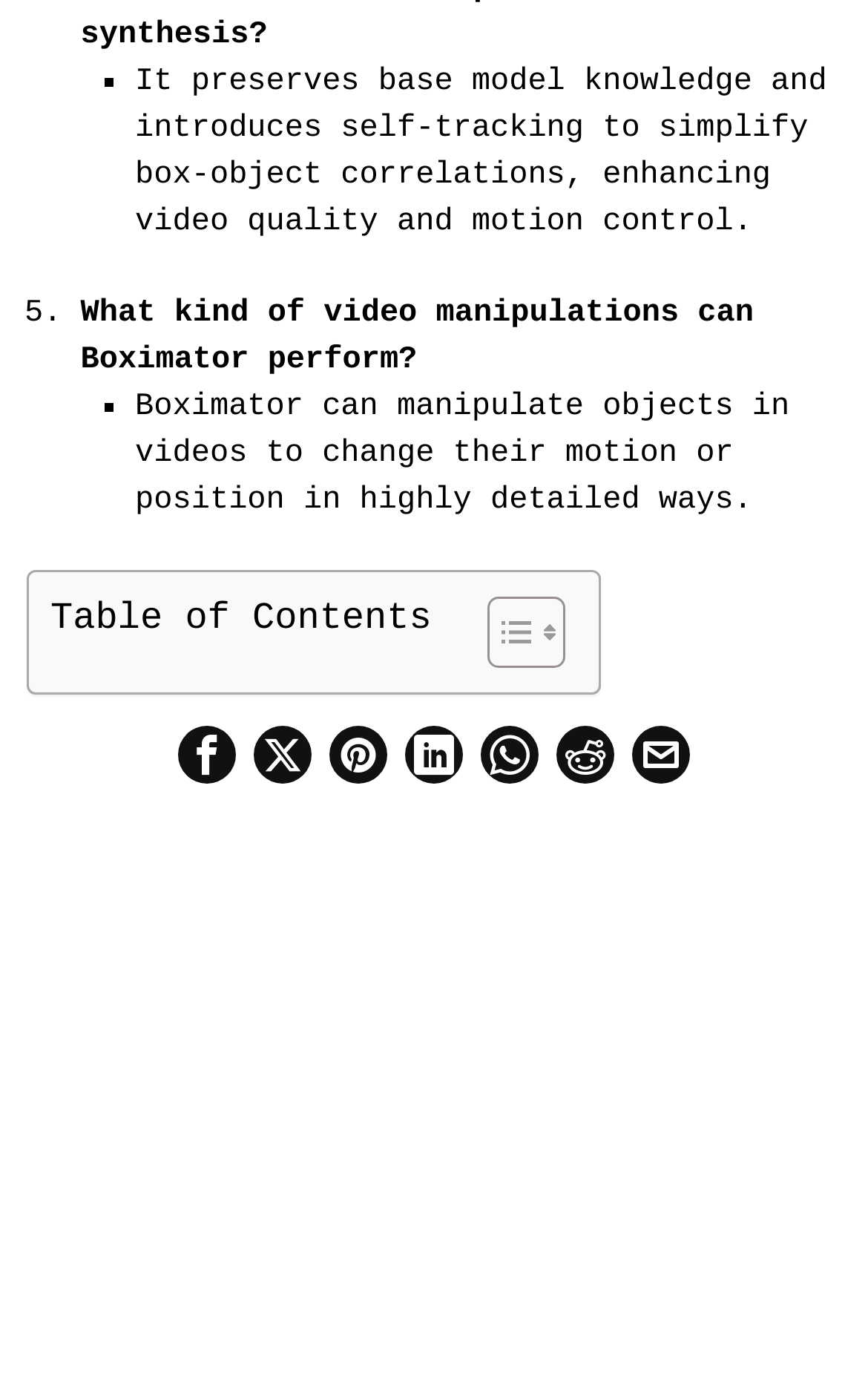Highlight the bounding box coordinates of the element you need to click to perform the following instruction: "Click on 'History of Gucci Sneakers'."

None